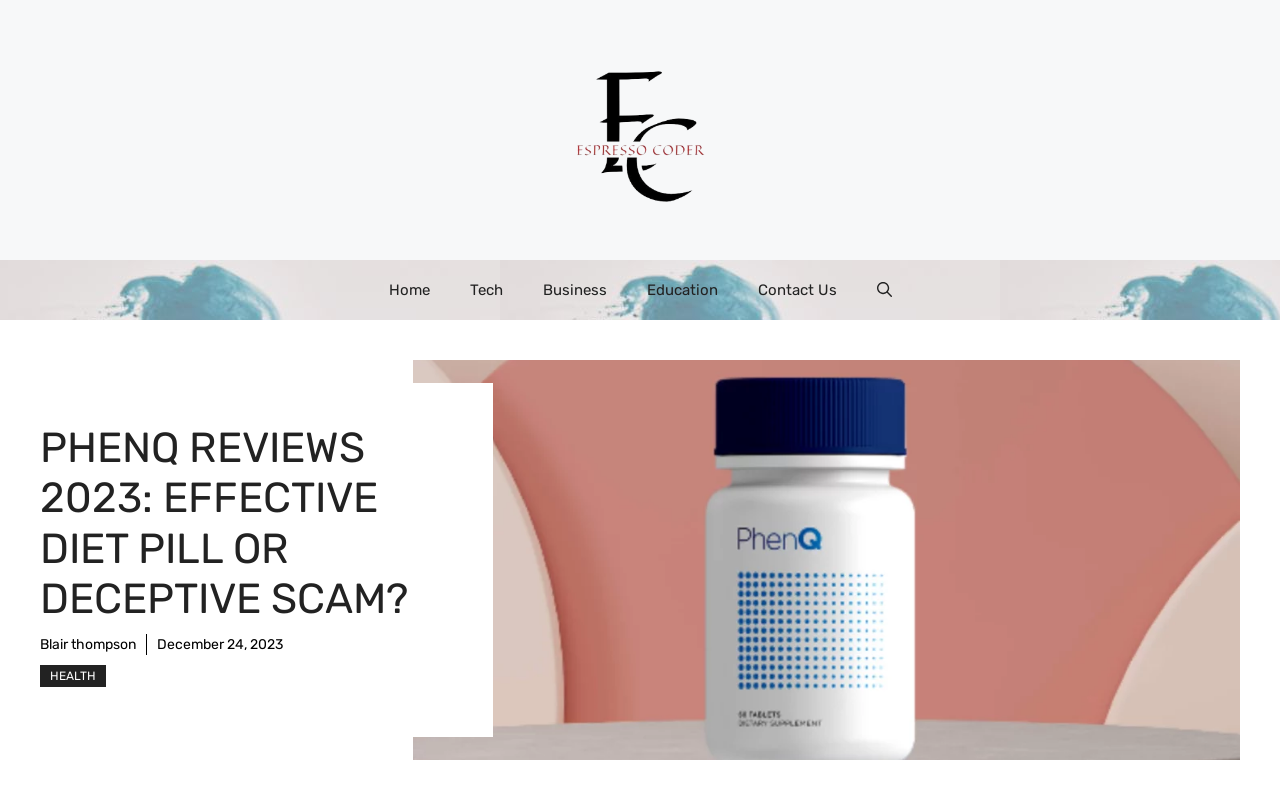Present a detailed account of what is displayed on the webpage.

The webpage is about PhenQ, a weight loss product, with a focus on reviews and information about the product. At the top of the page, there is a banner that spans the entire width, containing a link to "espressocoder" with an accompanying image. Below the banner, there is a primary navigation menu with links to "Home", "Tech", "Business", "Education", and "Contact Us", as well as a search button.

The main content of the page is headed by a large heading that reads "PHENQ REVIEWS 2023: EFFECTIVE DIET PILL OR DECEPTIVE SCAM?". Below this heading, there is a link to the author "Blair Thompson" and a timestamp indicating that the article was published on December 24, 2023. There is also a link to the category "HEALTH" nearby.

The main content area features a large image of PhenQ, which takes up most of the width and height of the page. The image is centered and has a prominent position on the page, drawing attention to the product being reviewed. Overall, the page is focused on providing information and reviews about PhenQ, with a clear and organized layout that makes it easy to navigate.